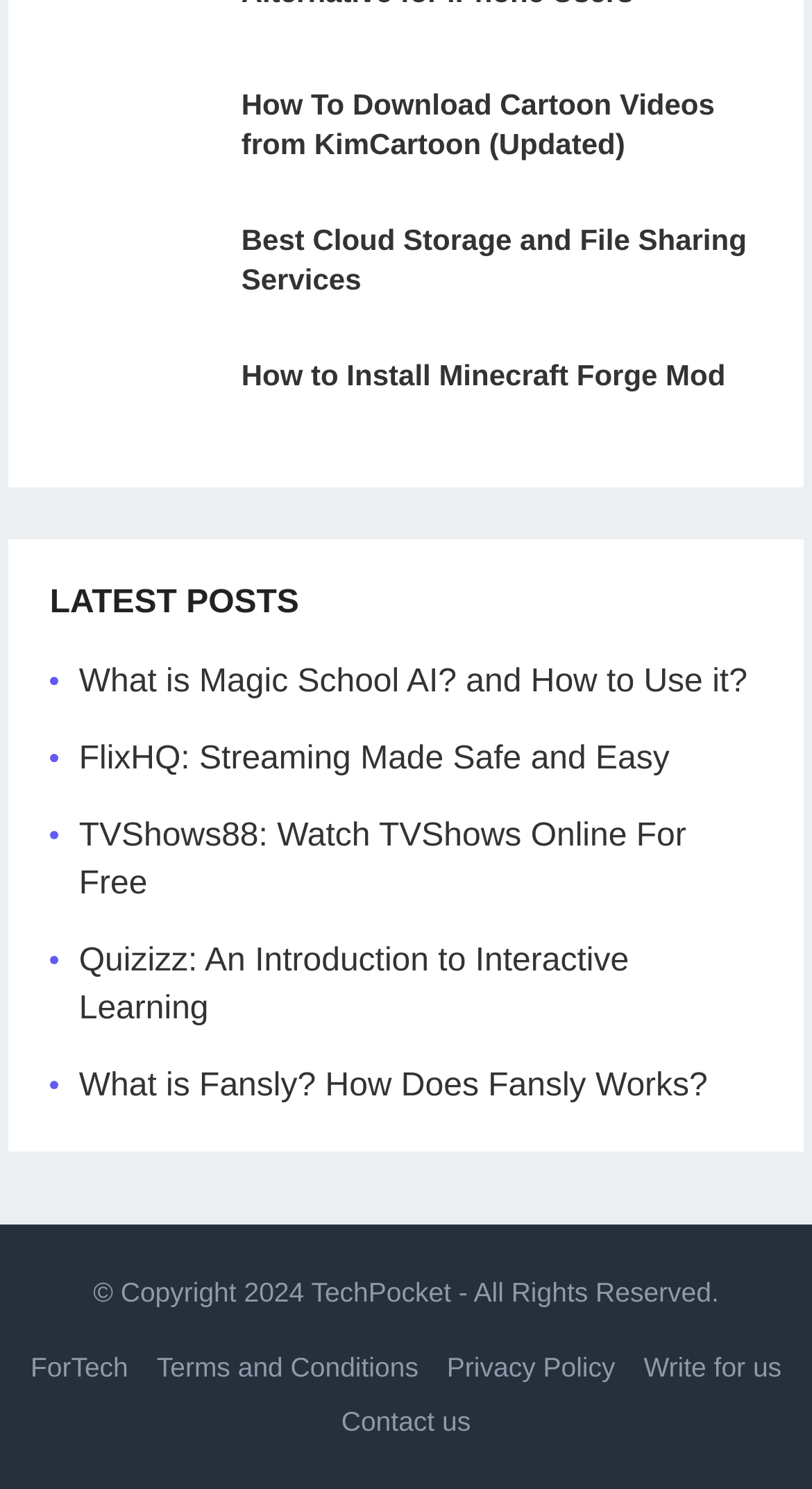Determine the bounding box for the described UI element: "Contact us".

[0.42, 0.944, 0.58, 0.964]